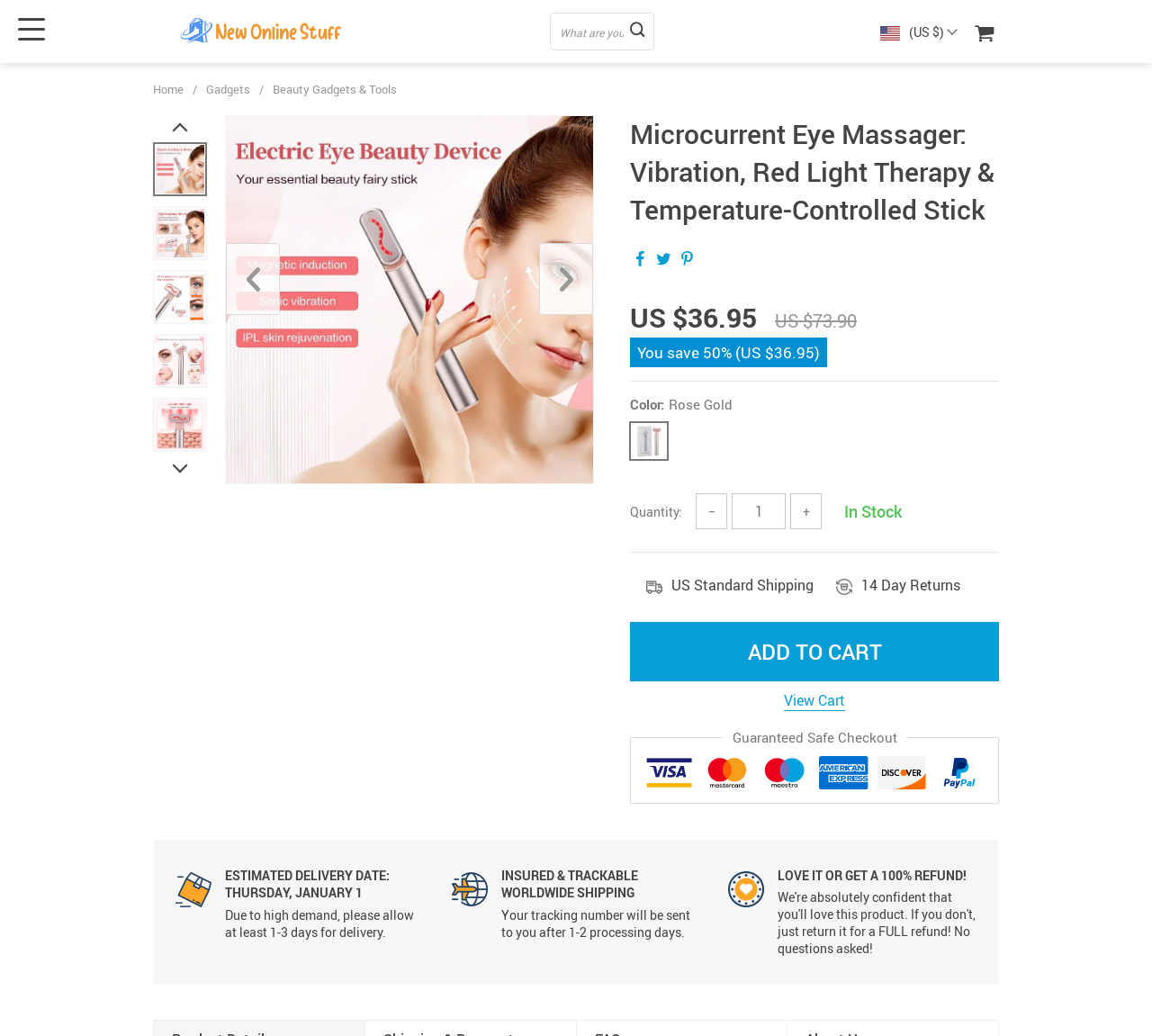Extract the bounding box coordinates of the UI element described by: "Contact us". The coordinates should include four float numbers ranging from 0 to 1, e.g., [left, top, right, bottom].

None